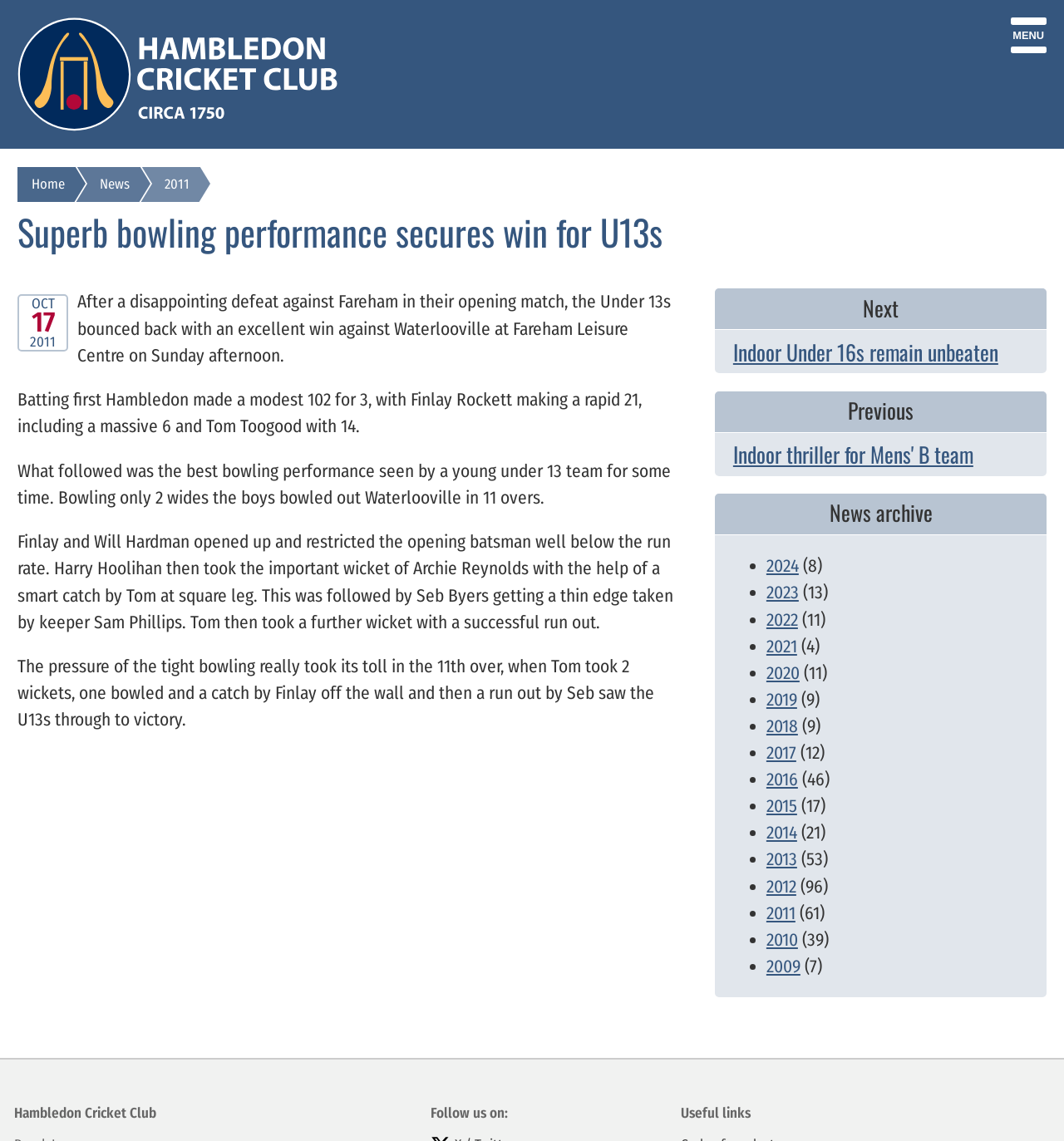Determine the bounding box coordinates for the element that should be clicked to follow this instruction: "View news archive for 2011". The coordinates should be given as four float numbers between 0 and 1, in the format [left, top, right, bottom].

[0.72, 0.791, 0.748, 0.81]